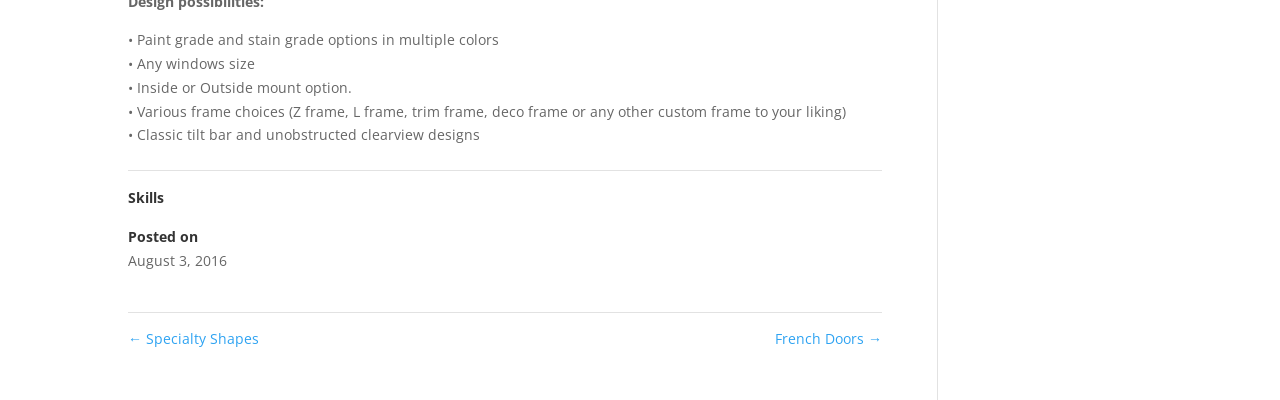Given the element description, predict the bounding box coordinates in the format (top-left x, top-left y, bottom-right x, bottom-right y), using floating point numbers between 0 and 1: ← Specialty Shapes

[0.1, 0.821, 0.202, 0.869]